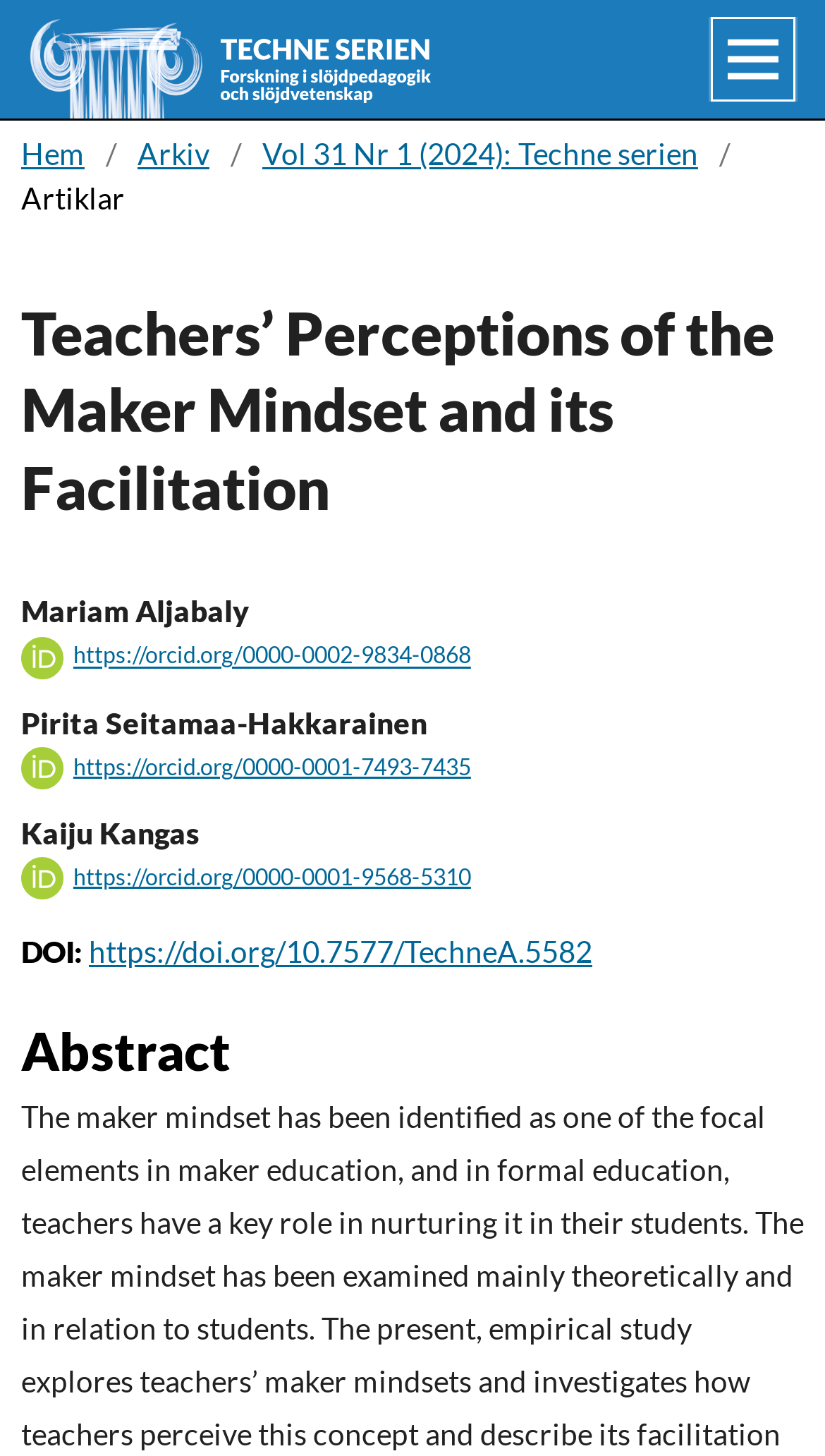Using the webpage screenshot, locate the HTML element that fits the following description and provide its bounding box: "Open Menu".

[0.862, 0.012, 0.964, 0.07]